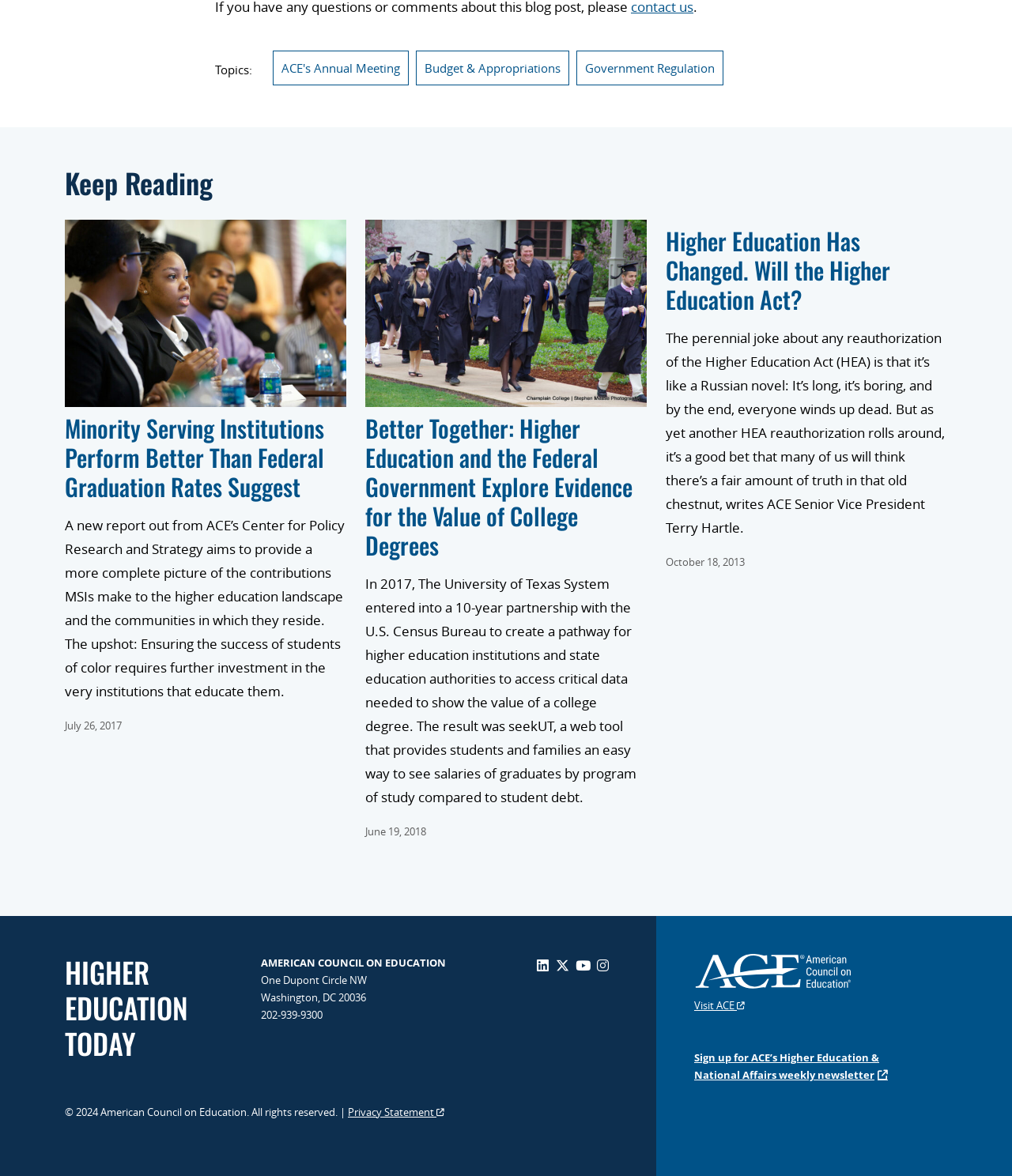What is the date of the second article?
Refer to the image and answer the question using a single word or phrase.

June 19, 2018